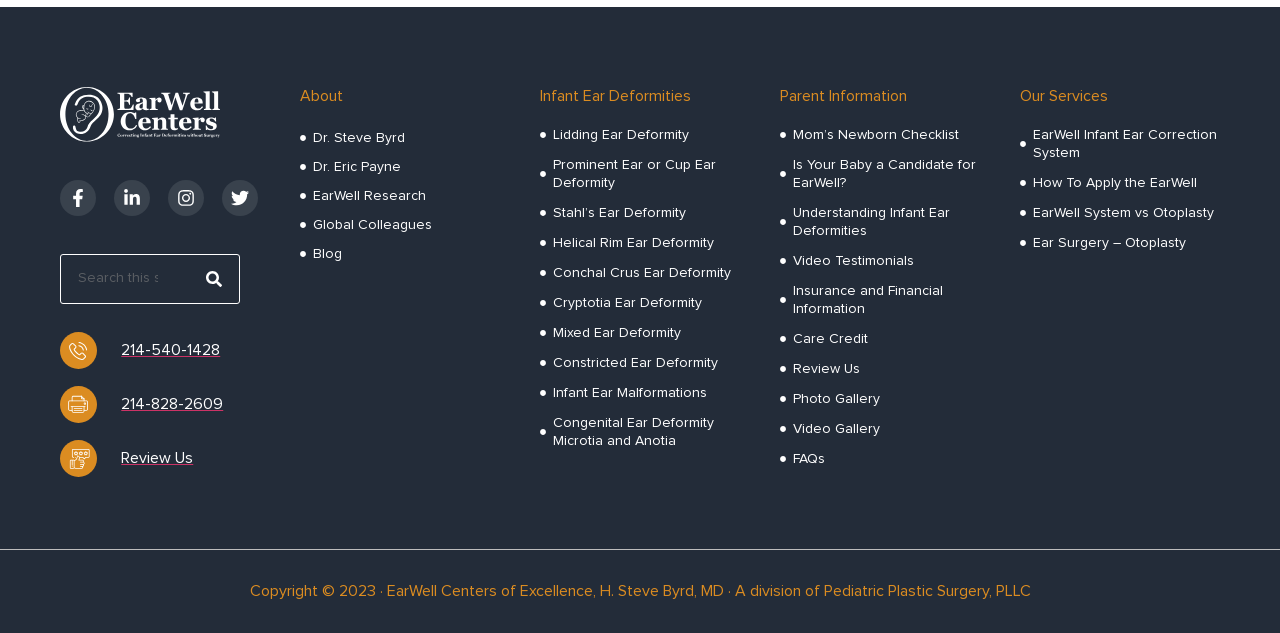What is the name of the doctor associated with this webpage?
Using the picture, provide a one-word or short phrase answer.

Dr. Steve Byrd